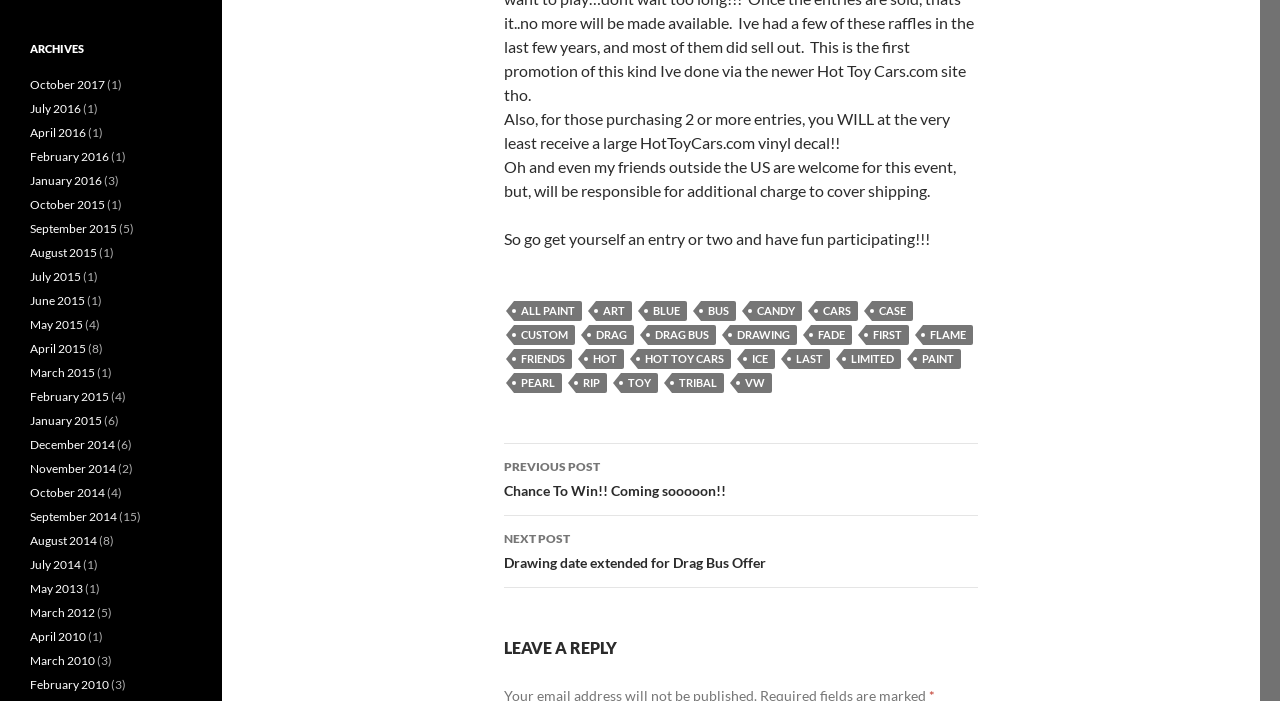What is the latest post about?
Please provide a full and detailed response to the question.

Based on the link 'NEXT POST Drawing date extended for Drag Bus Offer', it appears that the latest post is about the drawing date being extended for the Drag Bus Offer.